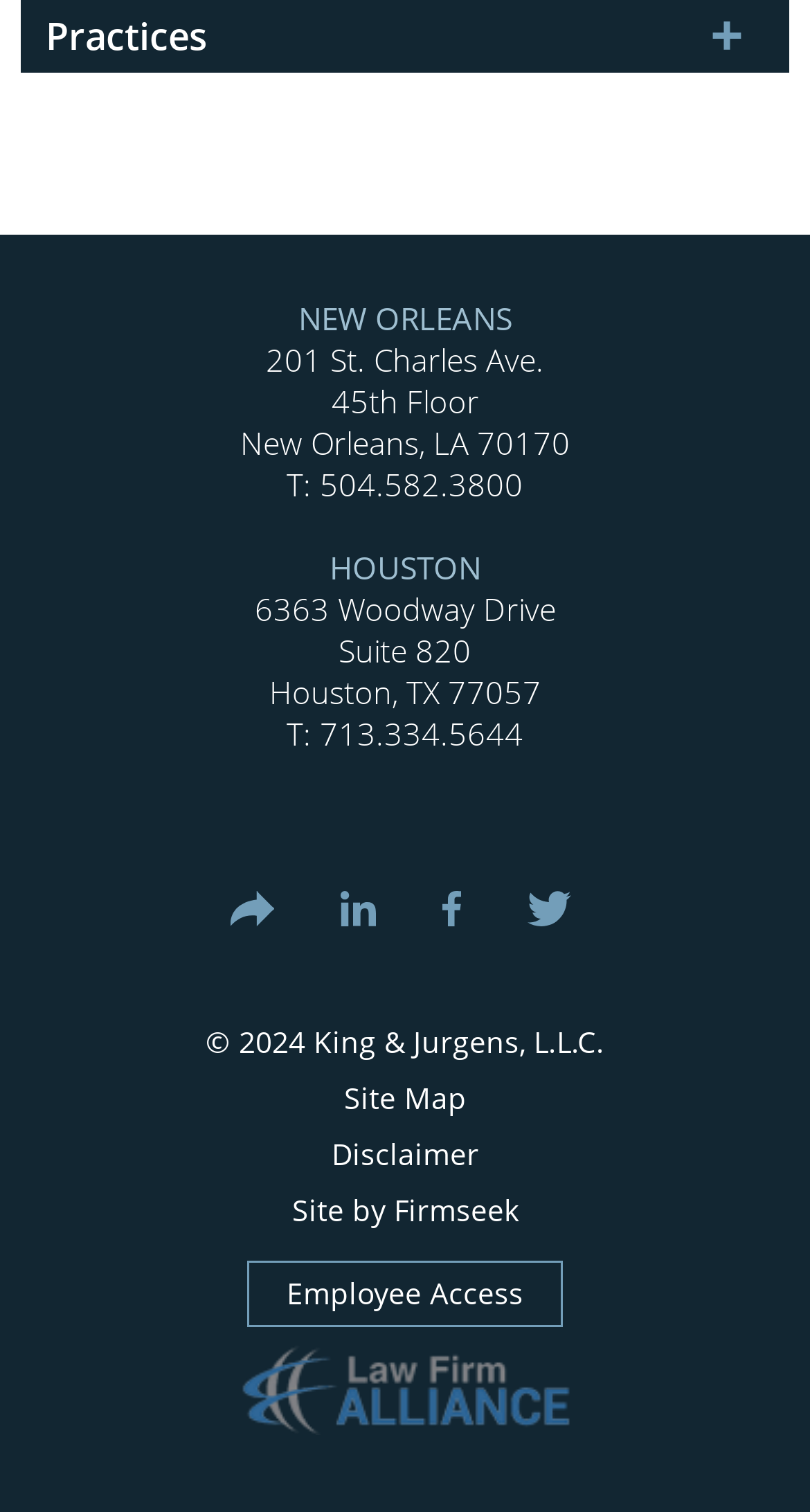Identify the bounding box coordinates of the area you need to click to perform the following instruction: "Call the office at 504.582.3800".

[0.354, 0.306, 0.646, 0.333]